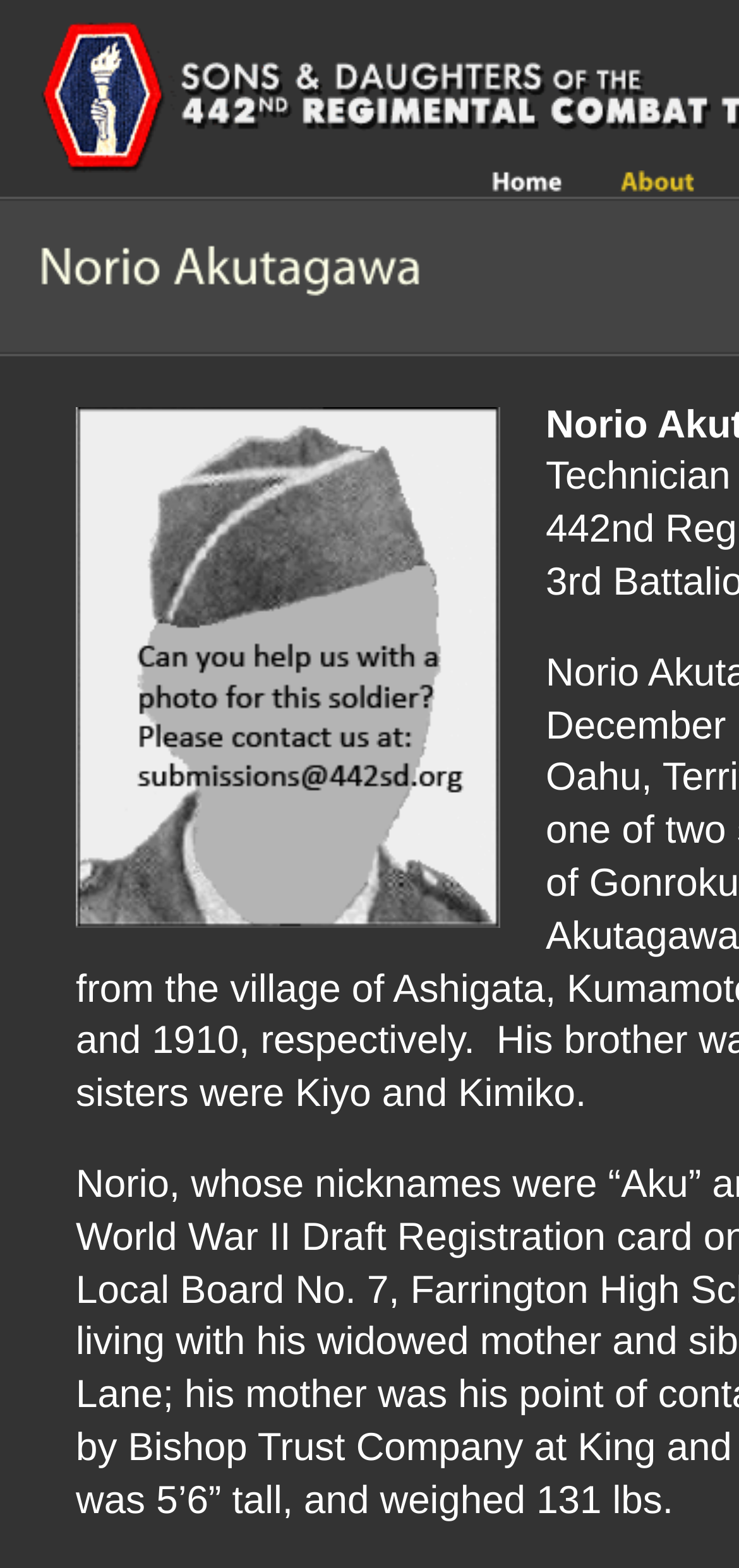What is the purpose of the canvas elements?
Answer with a single word or phrase by referring to the visual content.

Decoration